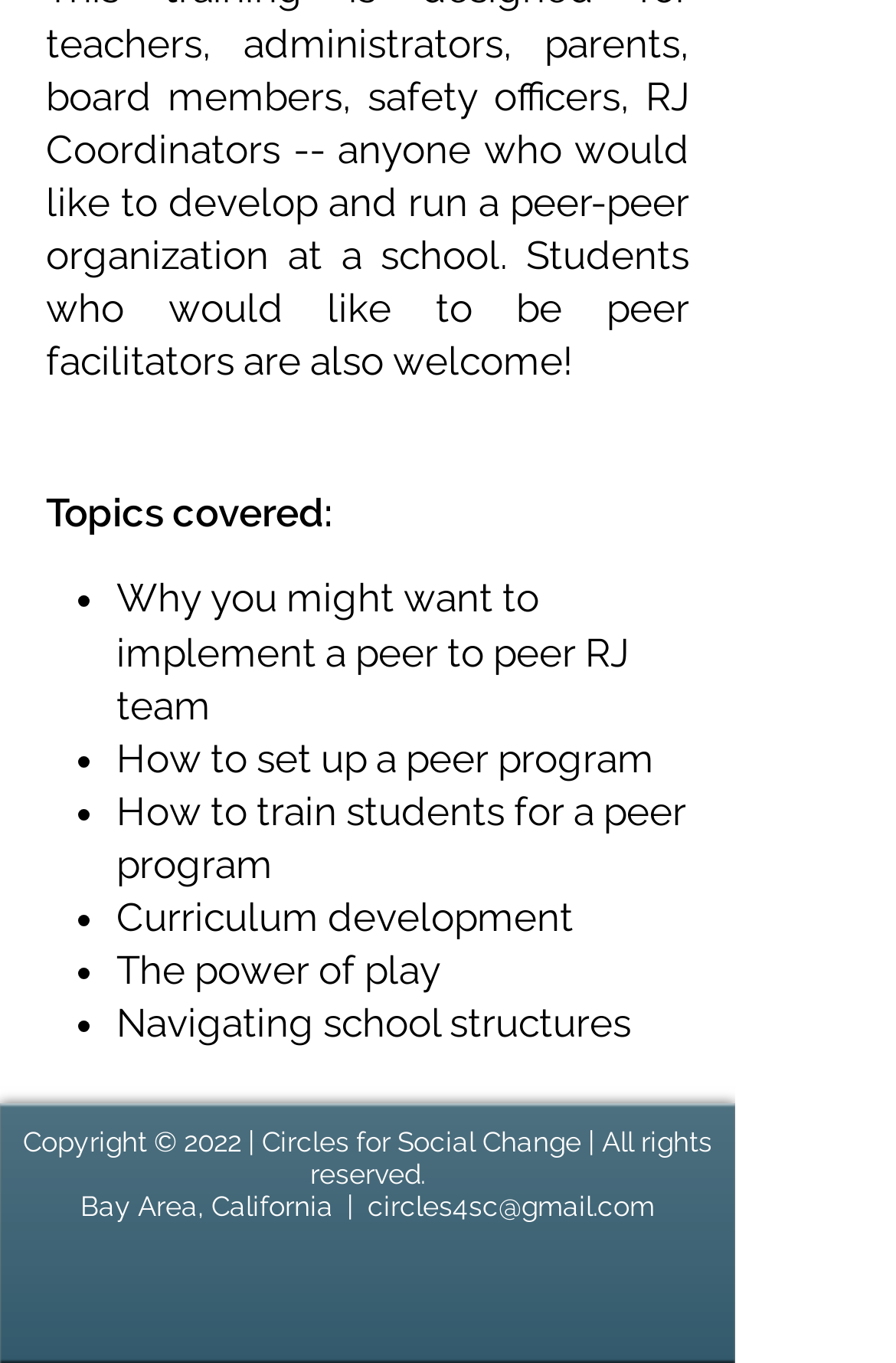Please answer the following question using a single word or phrase: 
What social media platforms does the organization have?

Facebook, LinkedIn, YouTube